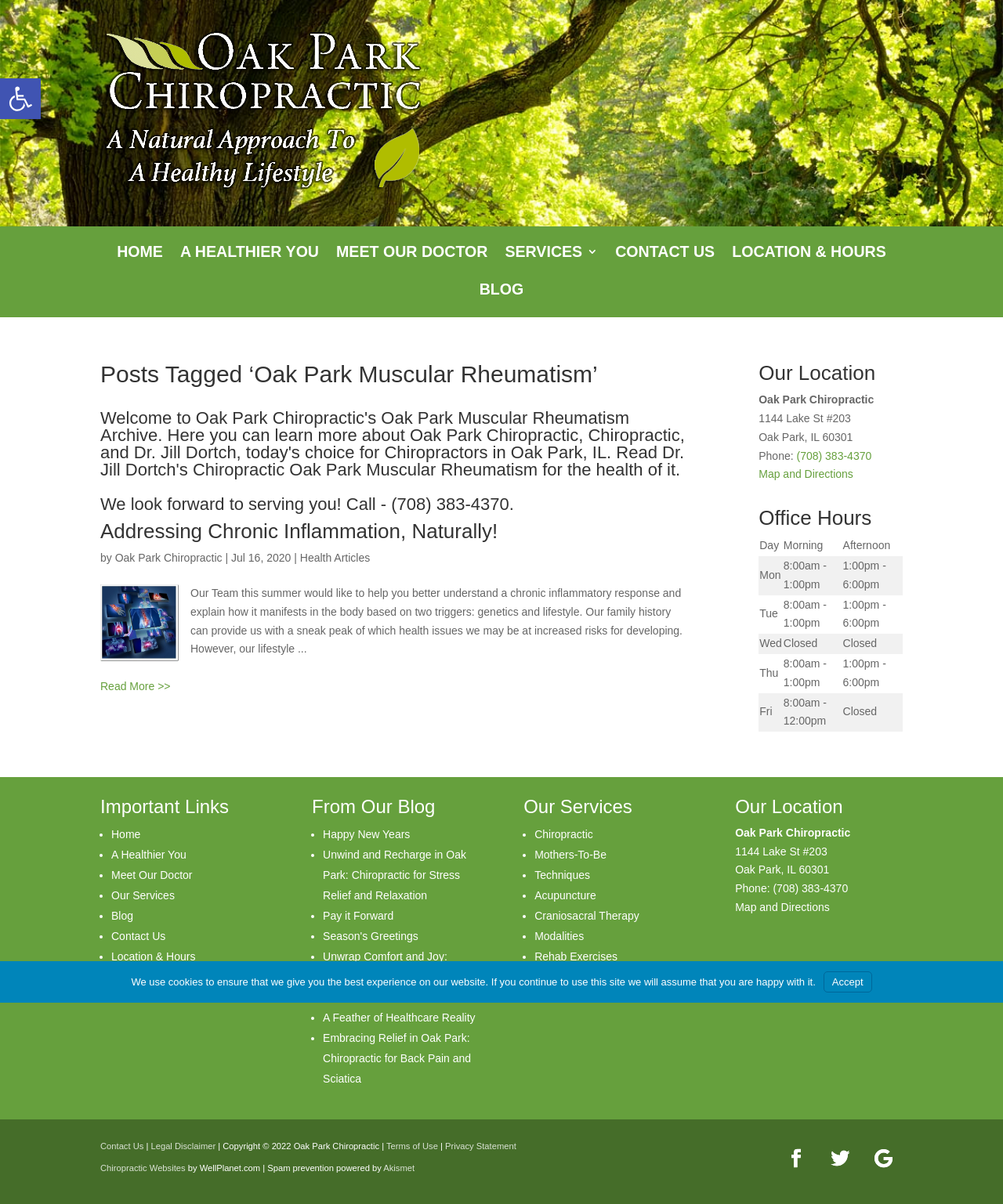What is the main heading of this webpage? Please extract and provide it.

Posts Tagged ‘Oak Park Muscular Rheumatism’